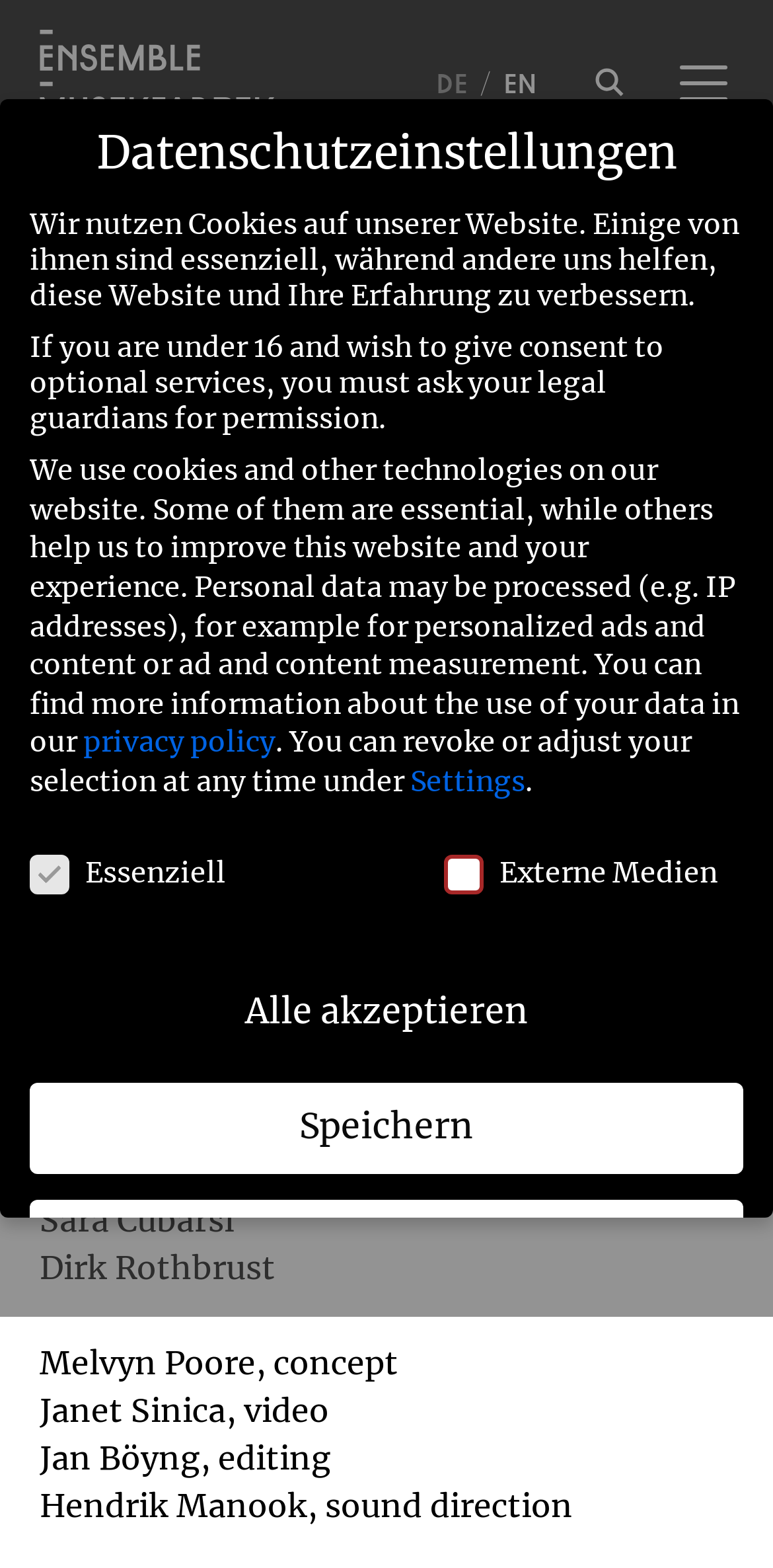Determine the bounding box coordinates of the clickable region to follow the instruction: "Search for something".

[0.769, 0.038, 0.808, 0.067]